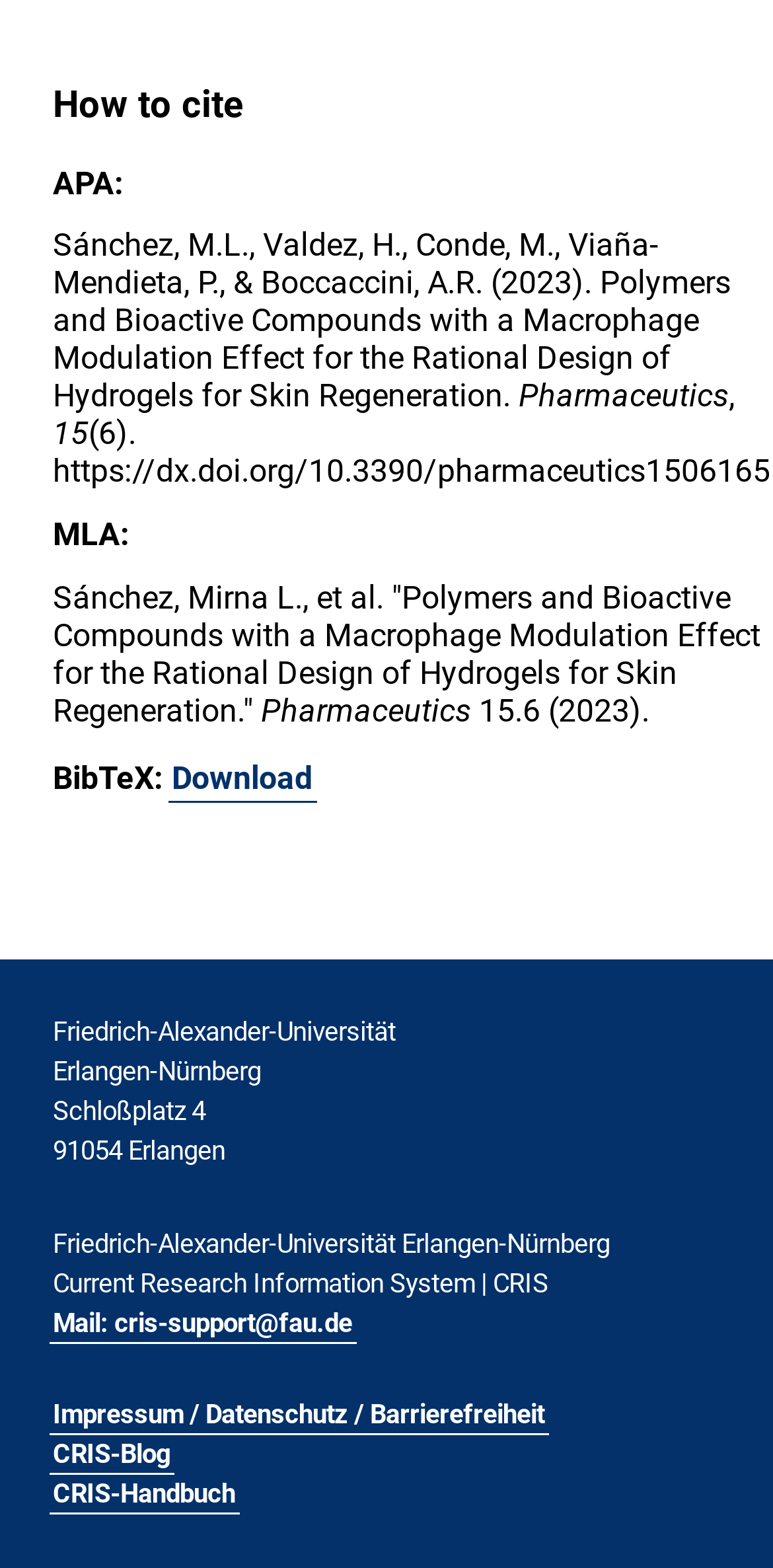Answer the question using only one word or a concise phrase: What is the title of the research paper?

Polymers and Bioactive Compounds